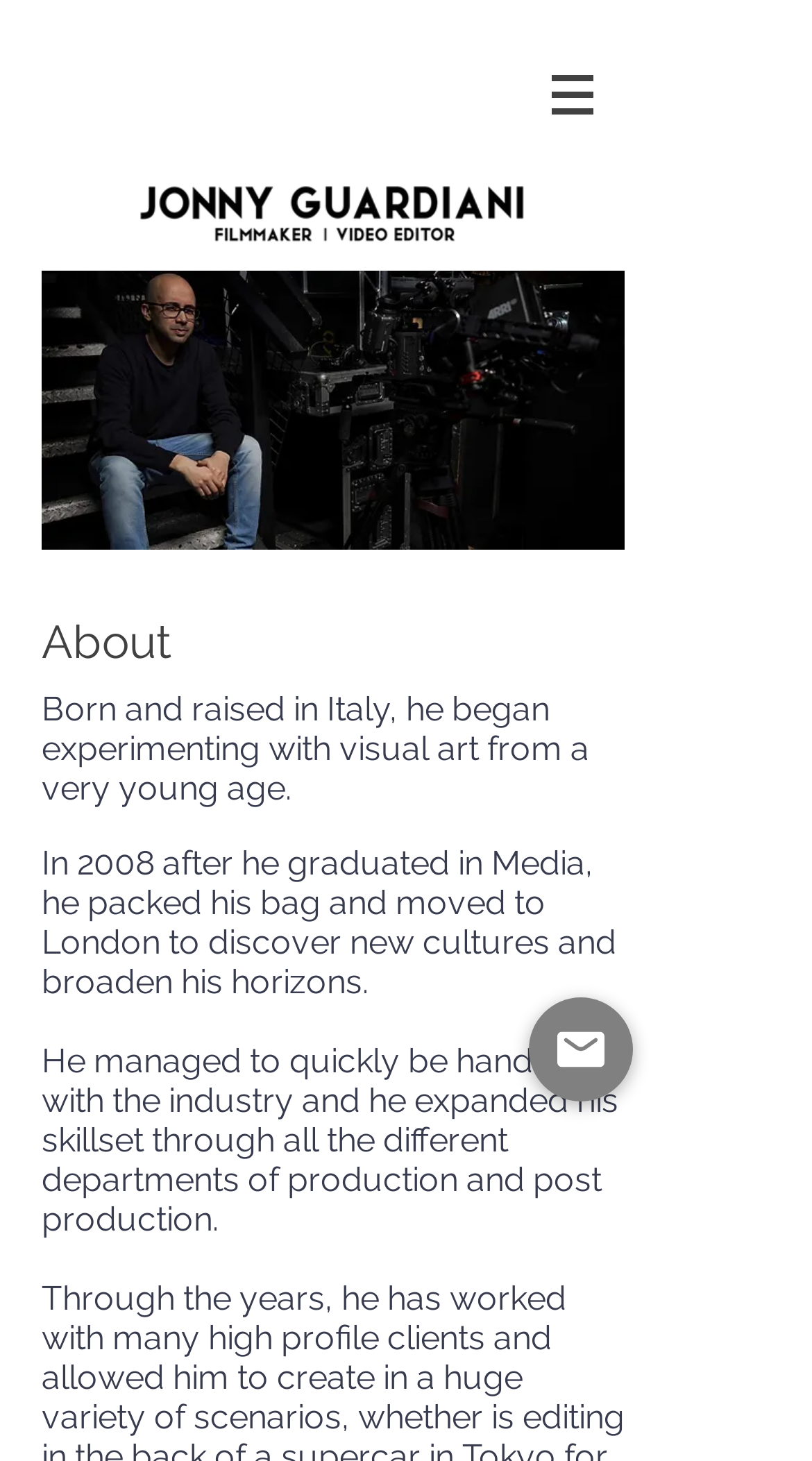What is the name of the person?
Refer to the image and give a detailed answer to the query.

The name of the person is obtained from the root element 'CONTACT | Jonny Guardiani', which suggests that the webpage is about a person named Jonny Guardiani.